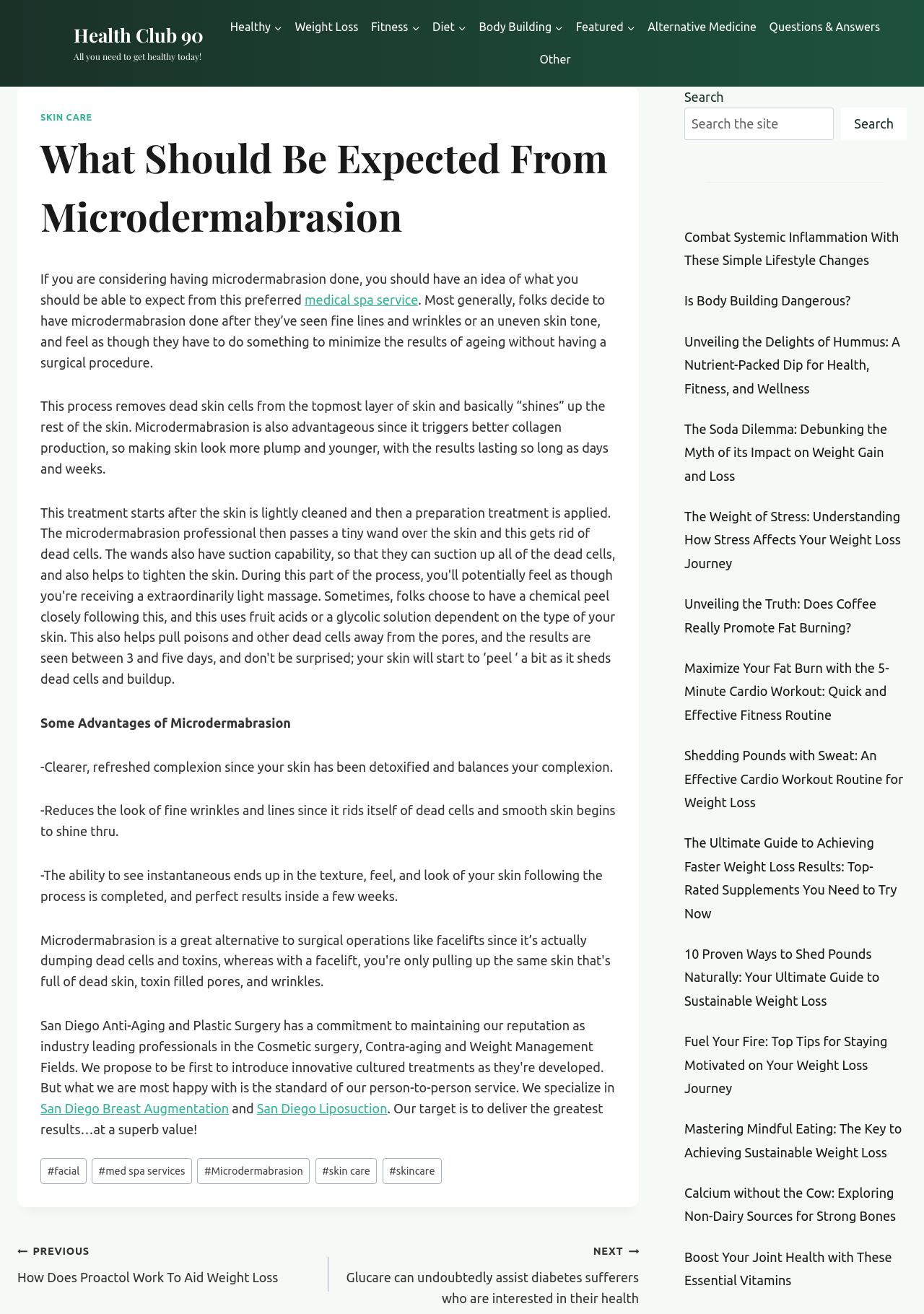Give a concise answer using only one word or phrase for this question:
What is microdermabrasion?

medical spa service